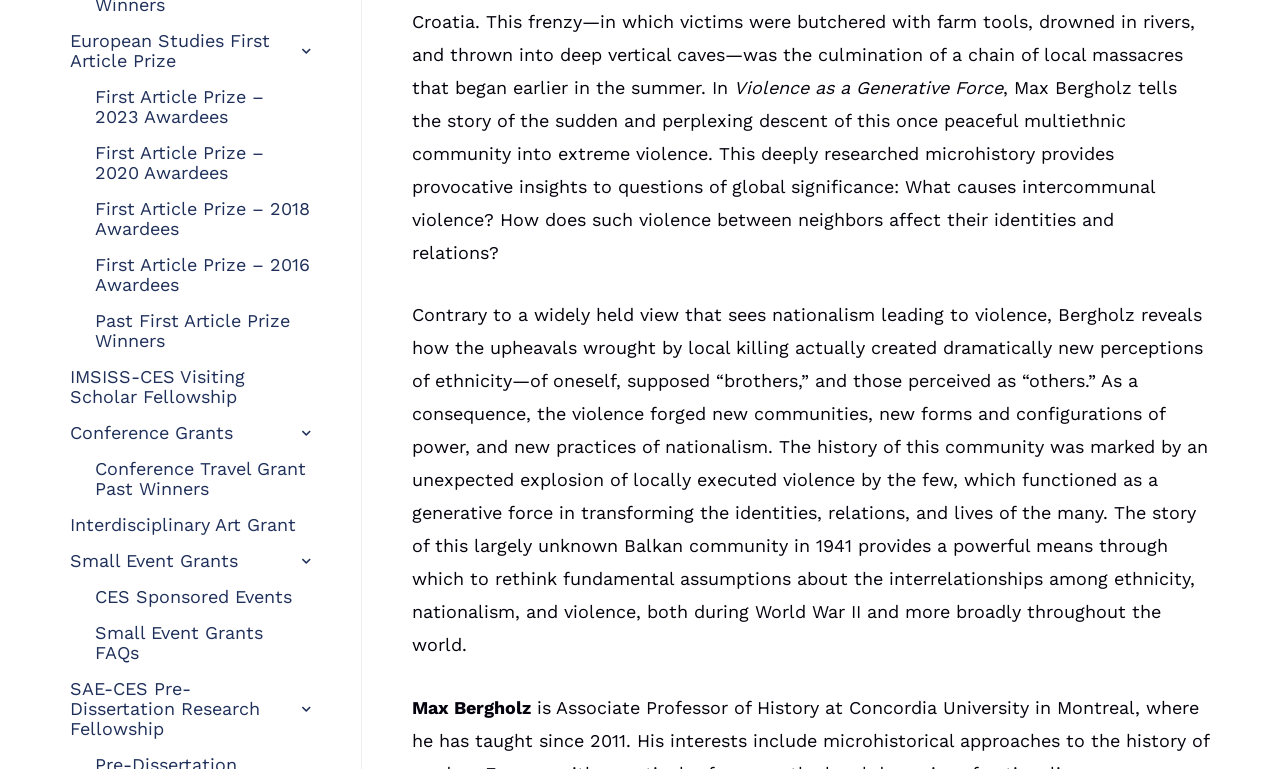Could you highlight the region that needs to be clicked to execute the instruction: "Learn about Small Event Grants"?

[0.055, 0.706, 0.243, 0.753]